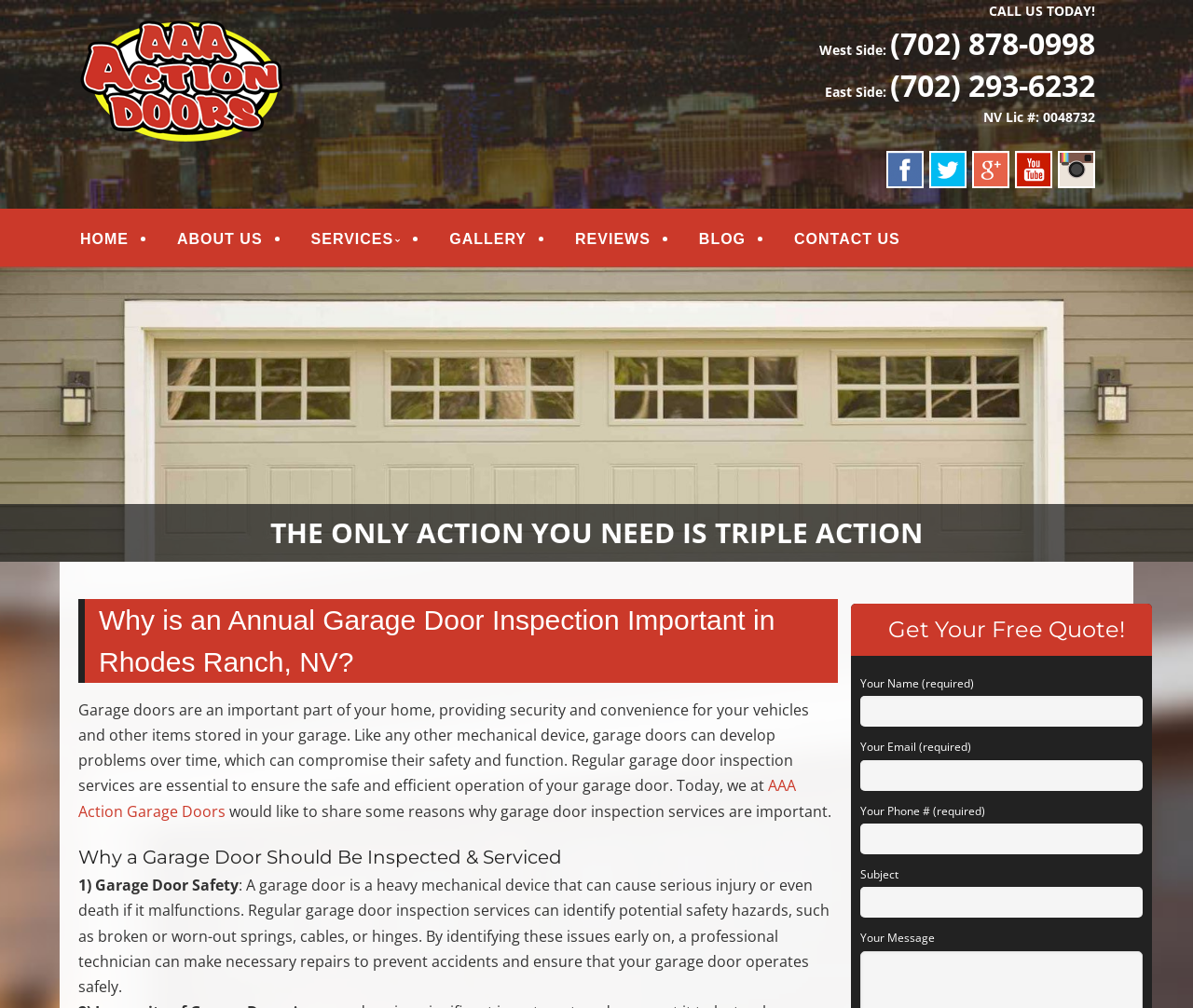Please identify the bounding box coordinates of where to click in order to follow the instruction: "Enter your name in the required field".

[0.721, 0.691, 0.958, 0.721]